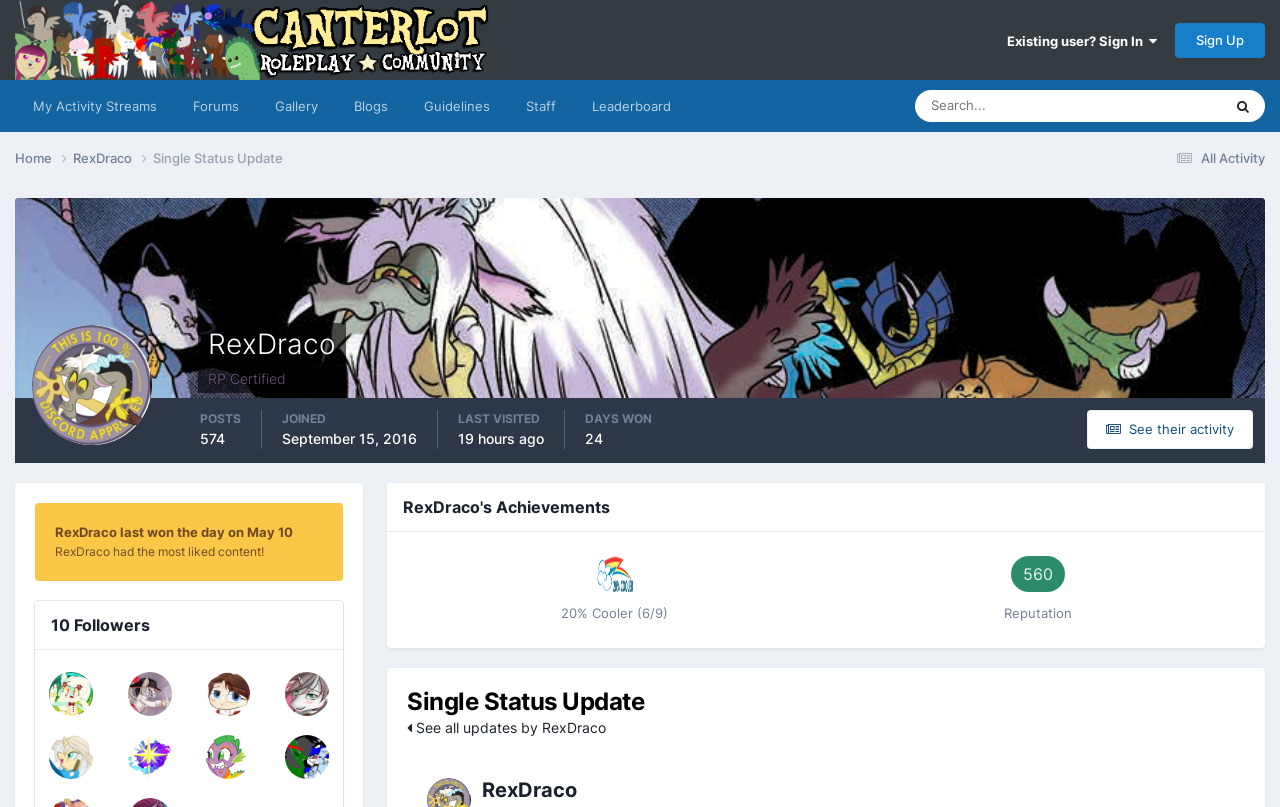Please pinpoint the bounding box coordinates for the region I should click to adhere to this instruction: "View RexDraco's profile".

[0.057, 0.184, 0.12, 0.209]